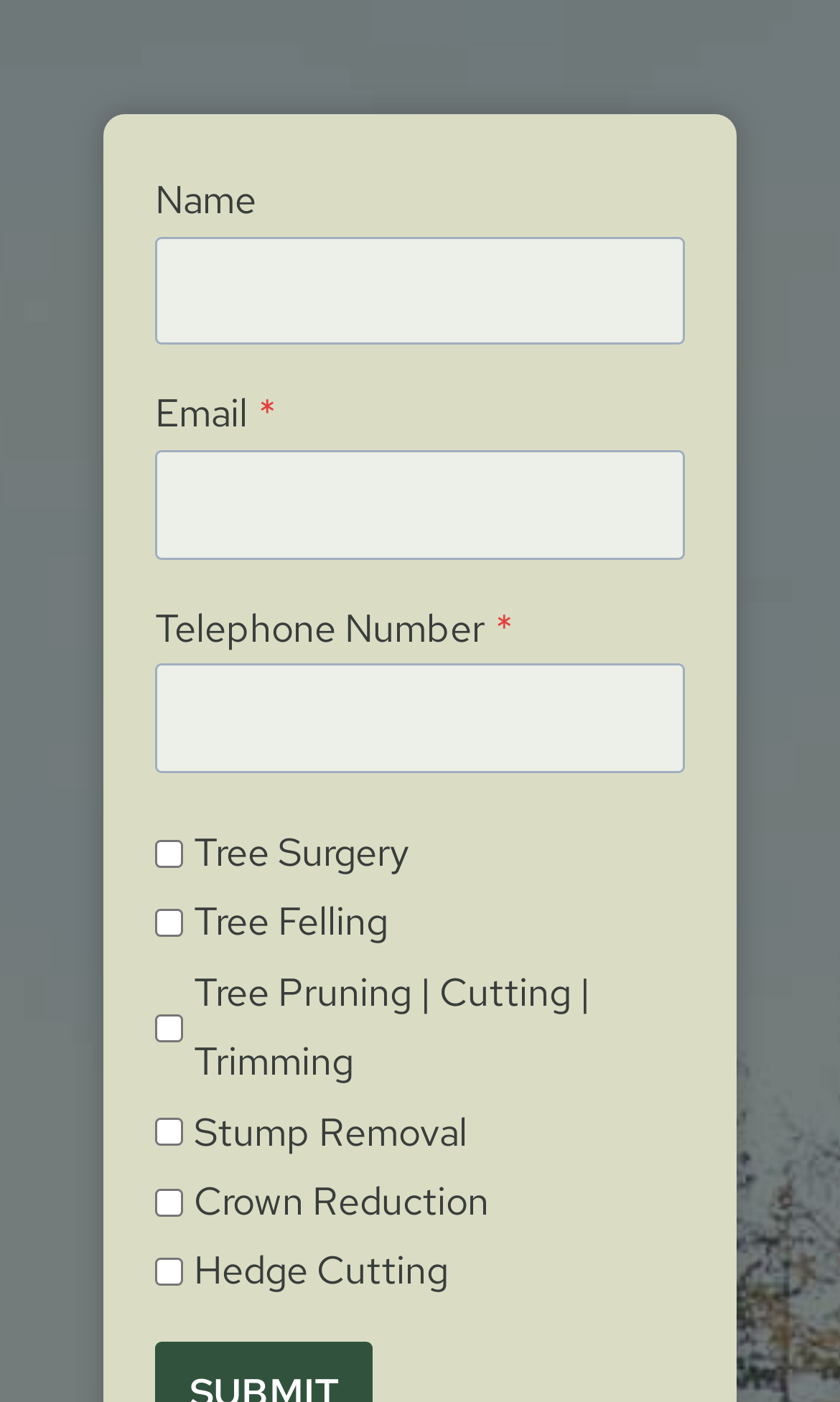What is the purpose of the '*' symbol?
Answer the question based on the image using a single word or a brief phrase.

Indicates required field